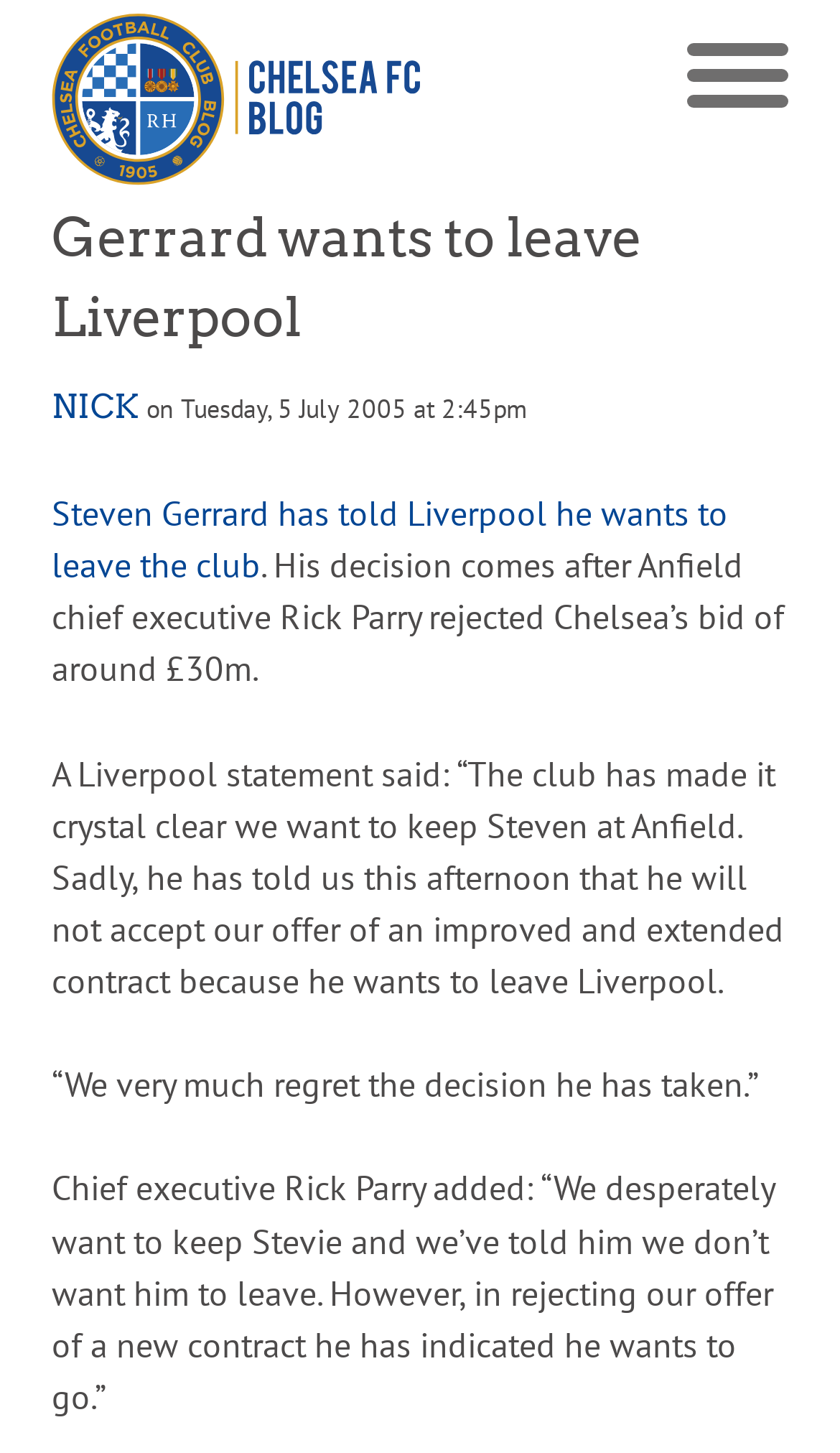Based on the element description: "title="Chelsea FC Blog"", identify the bounding box coordinates for this UI element. The coordinates must be four float numbers between 0 and 1, listed as [left, top, right, bottom].

[0.062, 0.009, 0.5, 0.128]